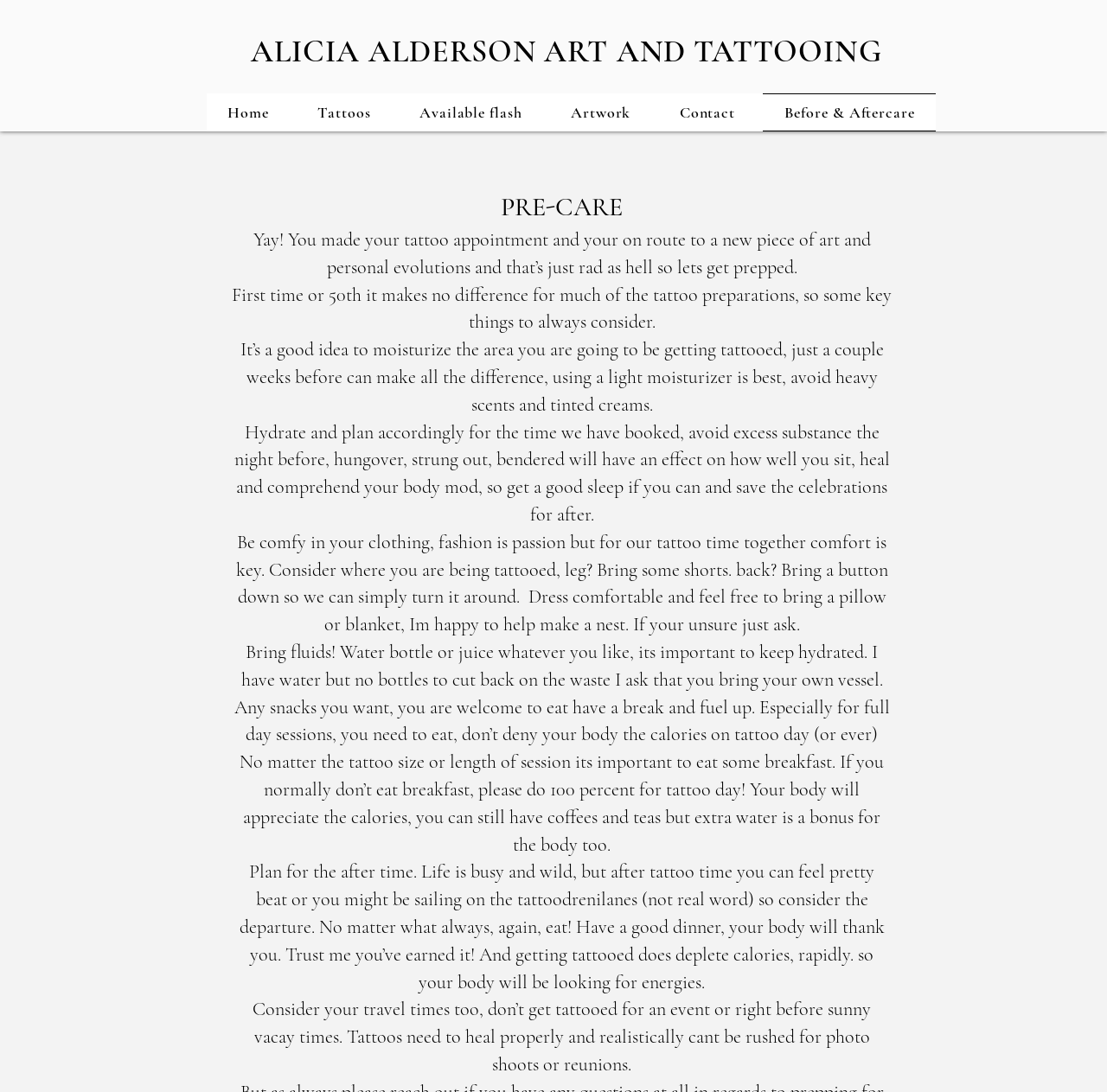Can I eat during a full-day tattoo session?
Provide a comprehensive and detailed answer to the question.

The webpage suggests that you should eat during a full-day tattoo session, as your body needs calories, and it's recommended to bring snacks and eat to fuel up.